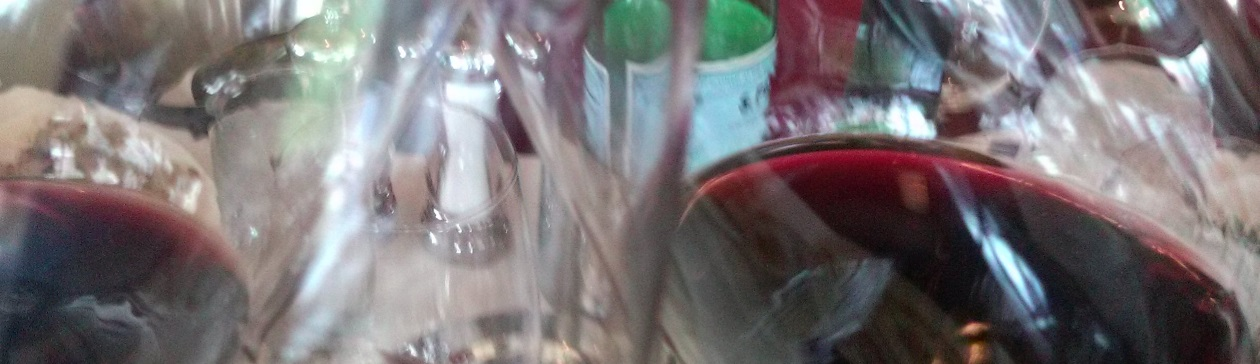Break down the image and describe each part extensively.

The image captures an atmospheric moment during a casual dining experience, showcasing a variety of glassware including red wine glasses that are partially filled, reflecting the light in an inviting manner. A backdrop of other dining elements can be seen, including a salt and pepper shaker and a bottle of wine, hinting at a friendly and relaxed setting where wine enthusiasts gather to savor their beverages. The blurred effect adds to the spontaneous feel of the scene, evoking a sense of enjoyment and celebration. This visual is likely related to content focusing on wine culture, specifically discussing easy and stress-free ways to enjoy wine as indicated by the accompanying article title, “A Less Stressful Way to Open Your Wine?” reflecting a common interest among wine lovers.